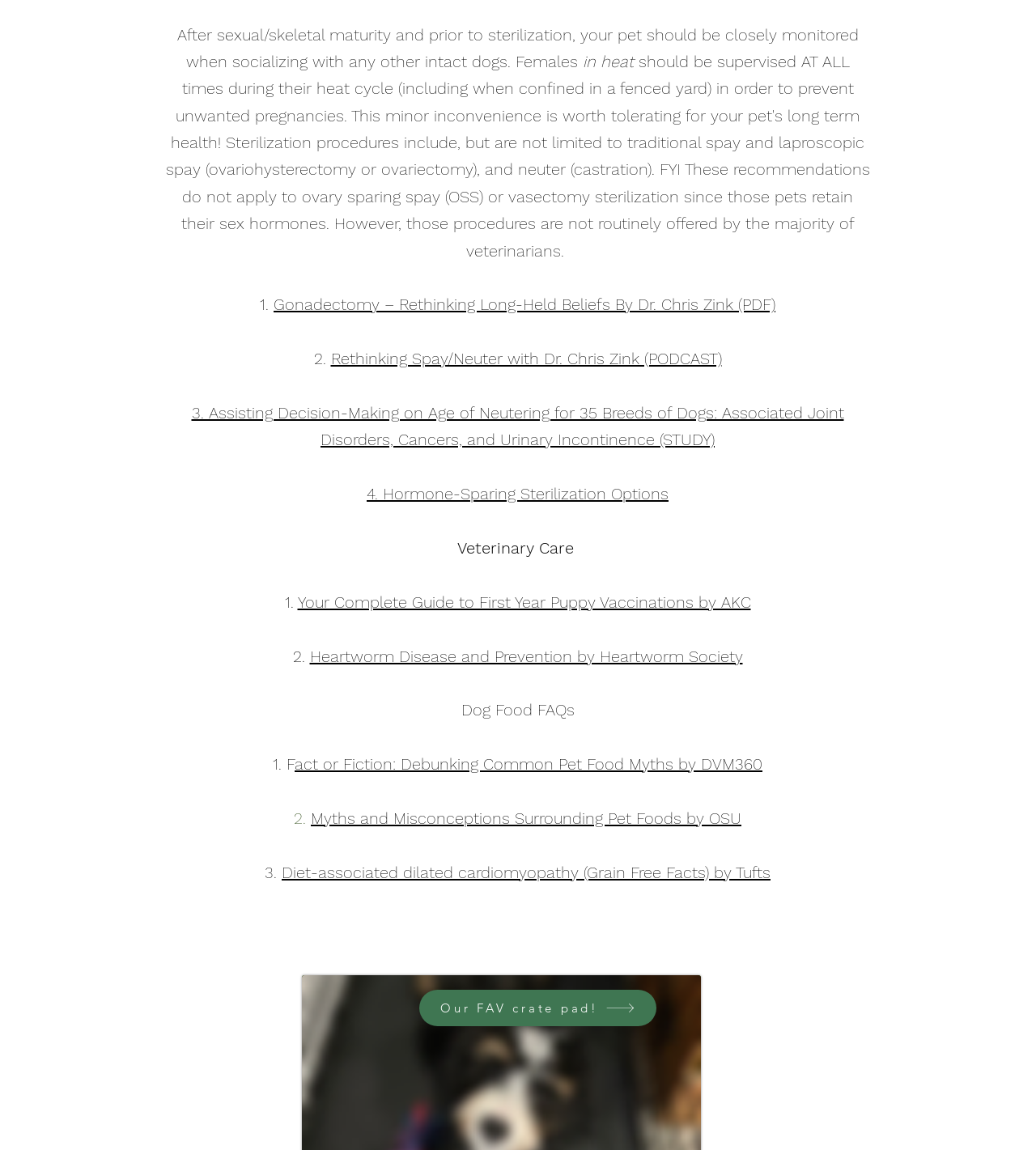Identify the bounding box coordinates of the region I need to click to complete this instruction: "Read the article about Gonadectomy".

[0.264, 0.256, 0.748, 0.273]